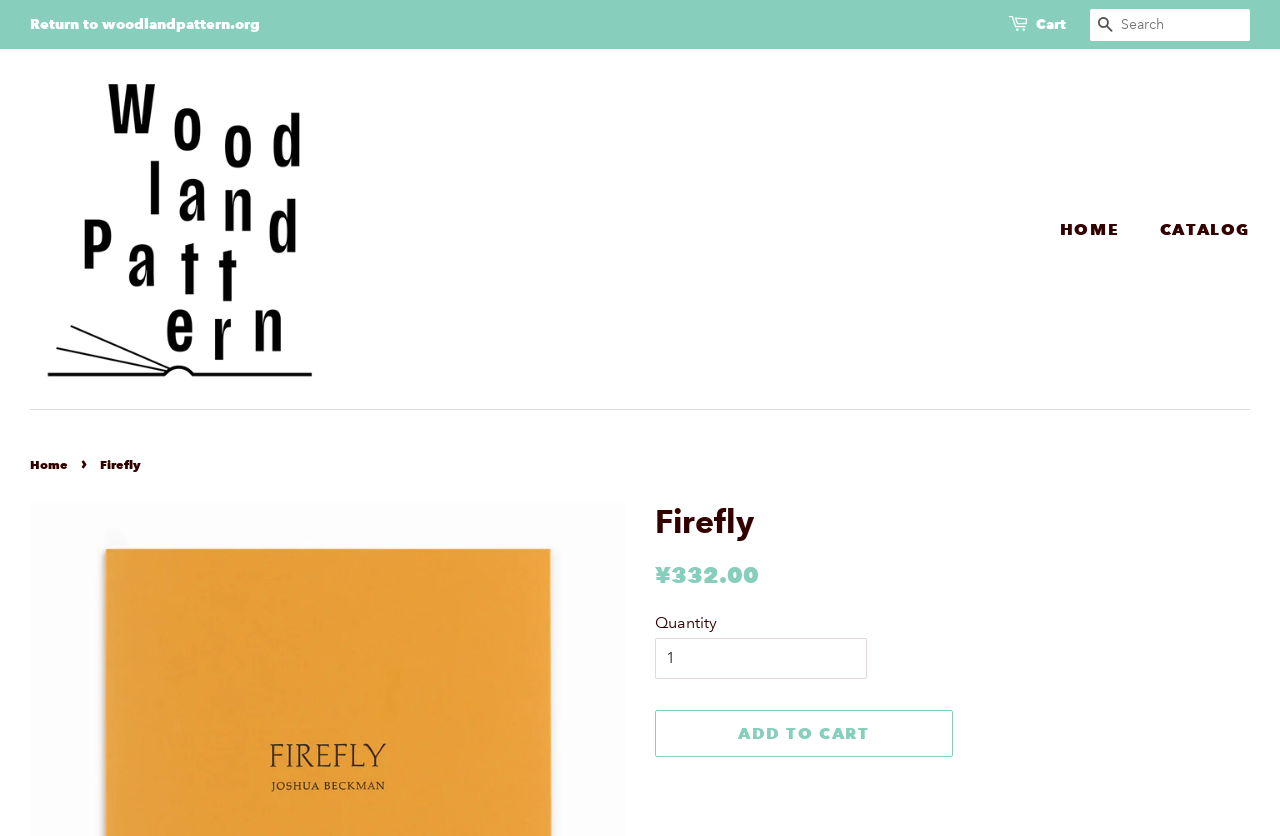Highlight the bounding box coordinates of the element that should be clicked to carry out the following instruction: "Return to woodlandpattern.org". The coordinates must be given as four float numbers ranging from 0 to 1, i.e., [left, top, right, bottom].

[0.023, 0.018, 0.203, 0.039]